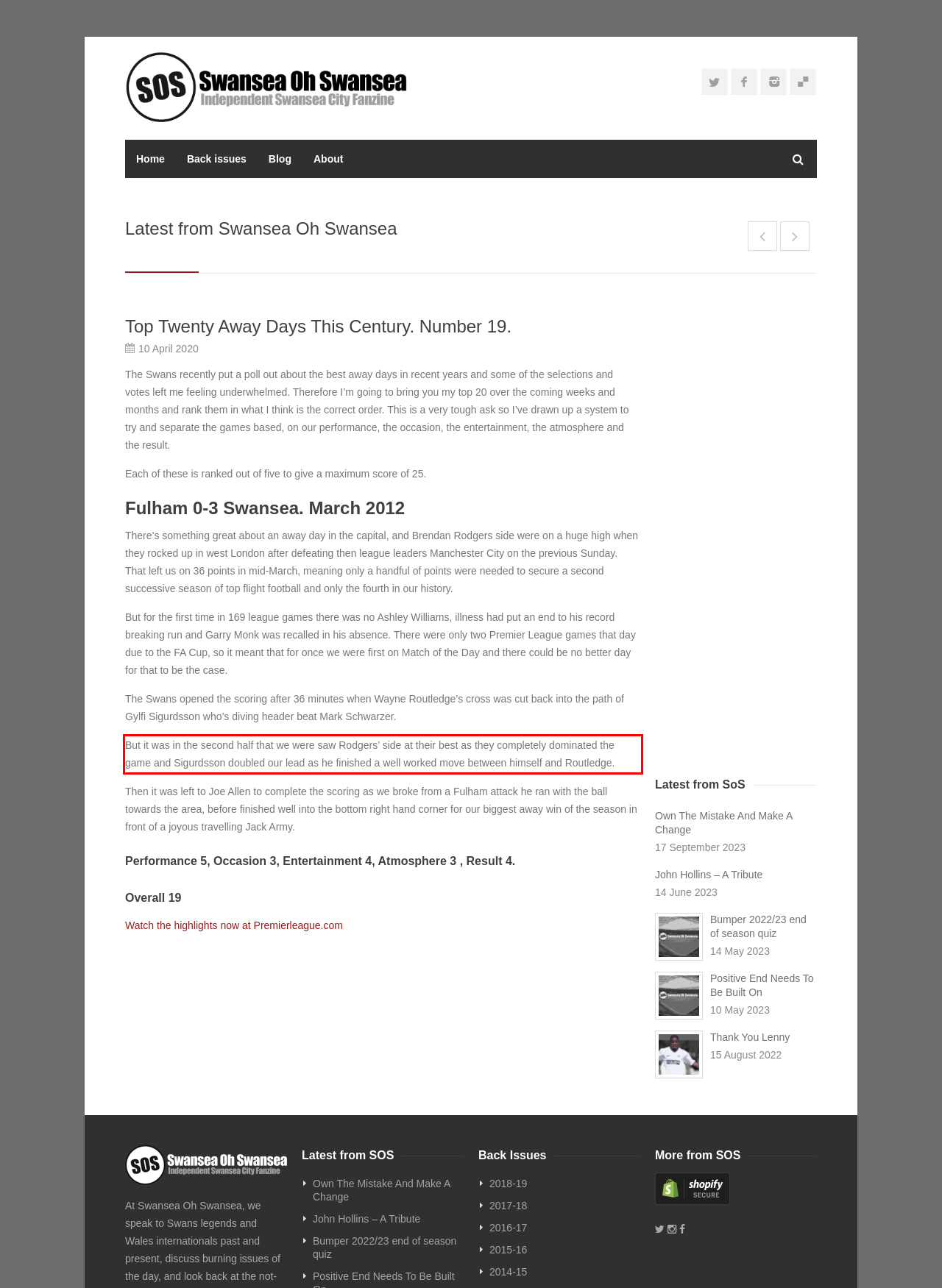You are provided with a screenshot of a webpage that includes a UI element enclosed in a red rectangle. Extract the text content inside this red rectangle.

But it was in the second half that we were saw Rodgers’ side at their best as they completely dominated the game and Sigurdsson doubled our lead as he finished a well worked move between himself and Routledge.